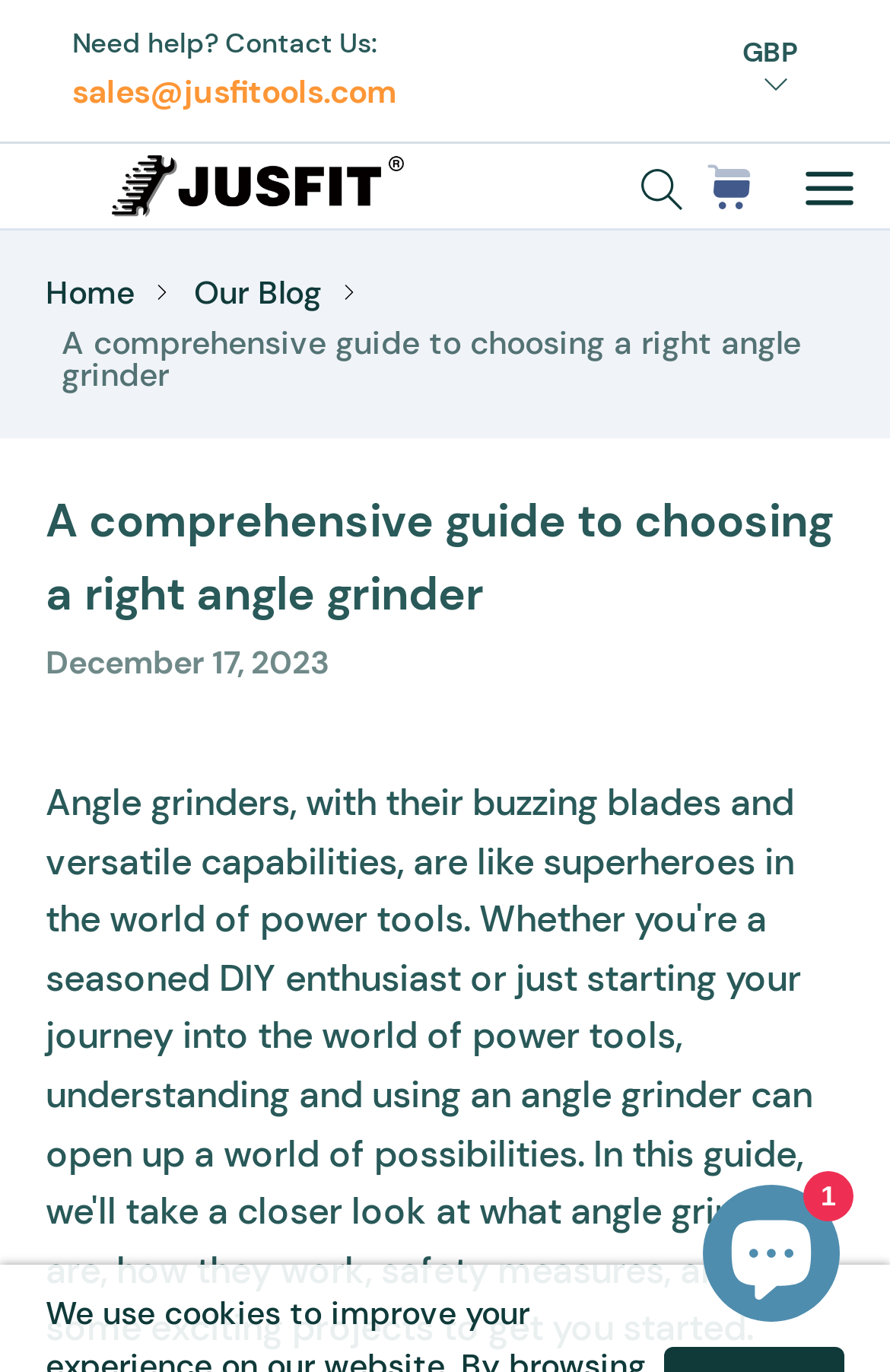From the webpage screenshot, predict the bounding box of the UI element that matches this description: "1".

[0.79, 0.864, 0.944, 0.963]